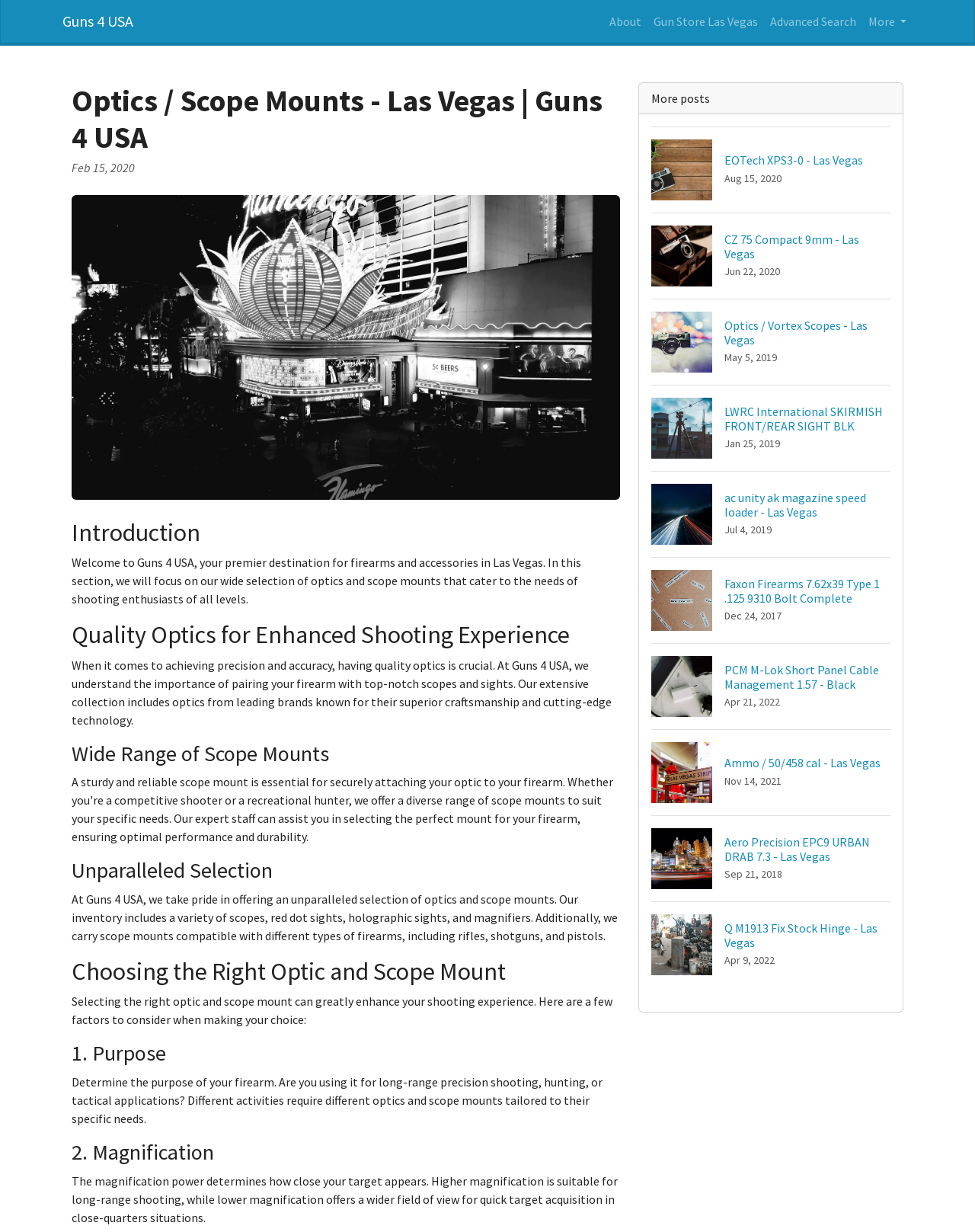Identify the primary heading of the webpage and provide its text.

Optics / Scope Mounts - Las Vegas | Guns 4 USA